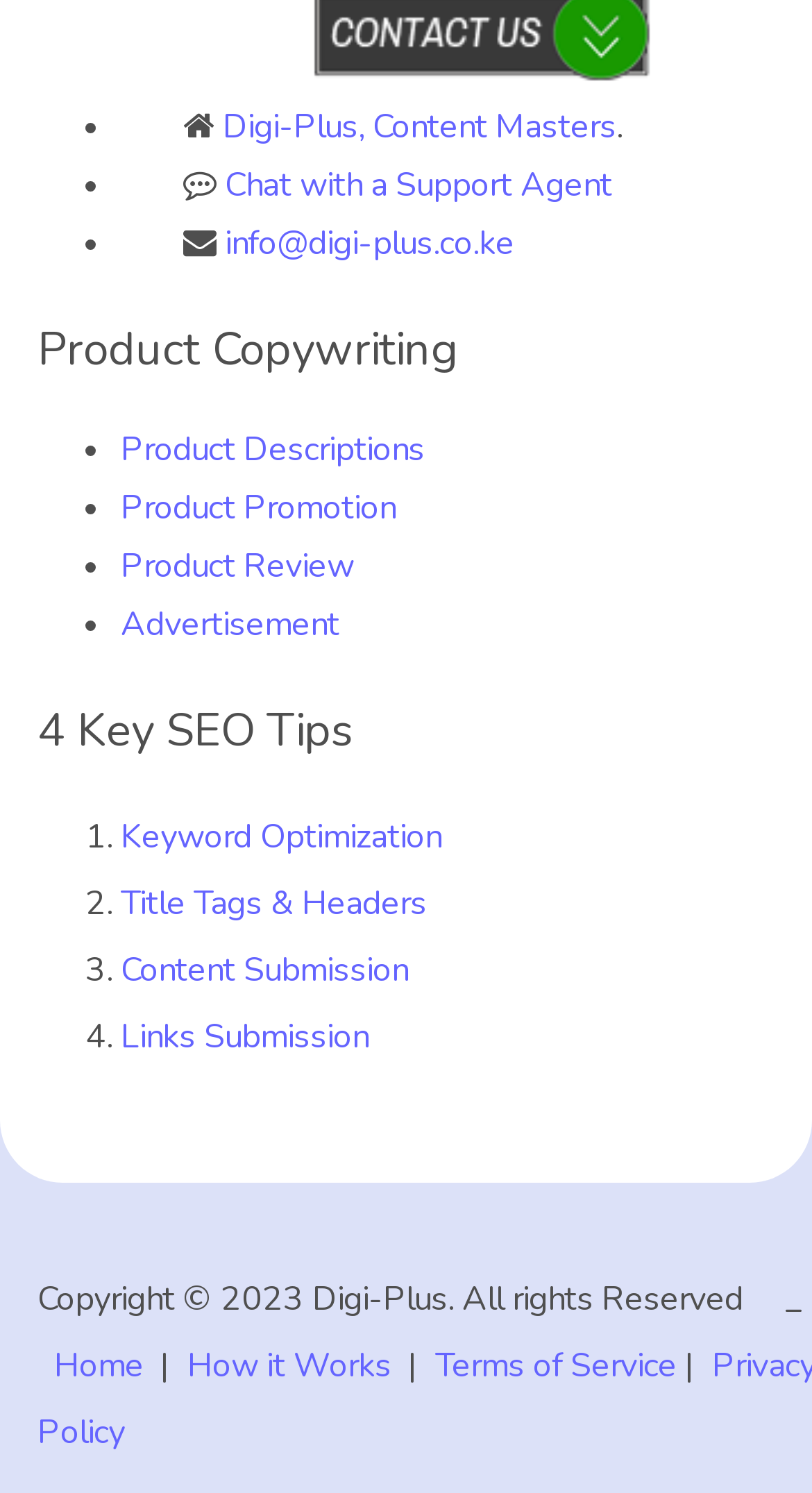Identify the bounding box coordinates of the clickable section necessary to follow the following instruction: "Go to home page". The coordinates should be presented as four float numbers from 0 to 1, i.e., [left, top, right, bottom].

[0.067, 0.899, 0.177, 0.93]